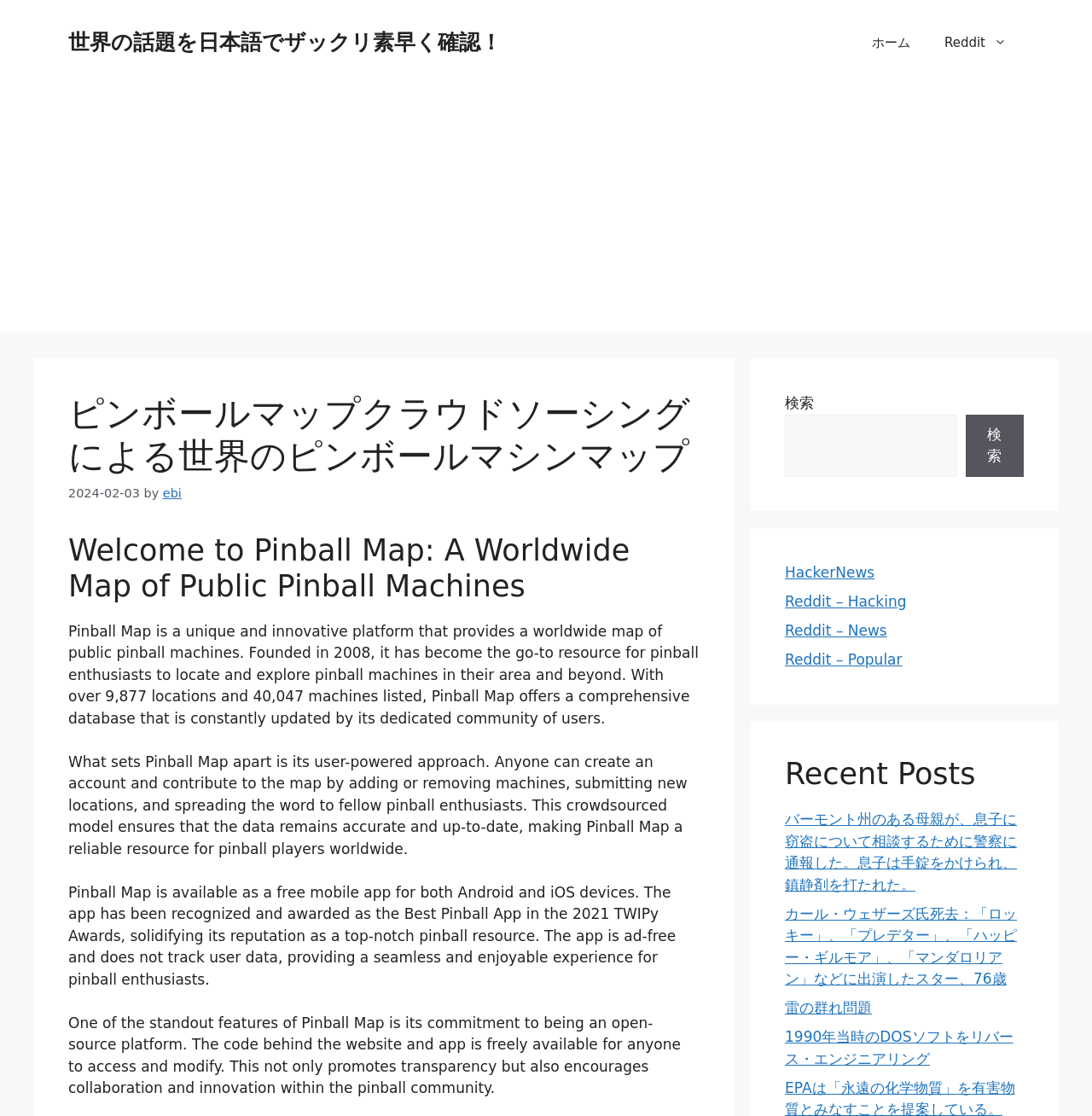Locate the bounding box of the user interface element based on this description: "Gaming".

None